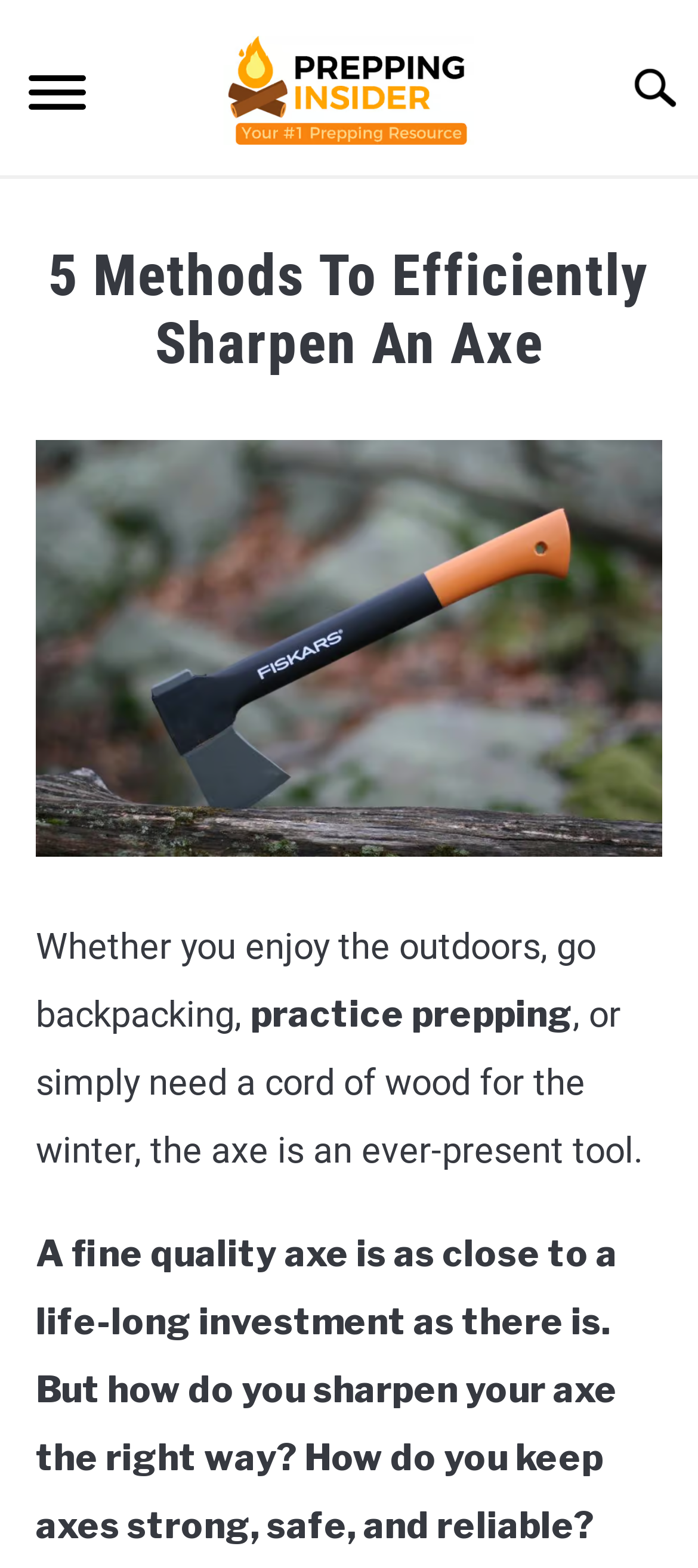Please predict the bounding box coordinates of the element's region where a click is necessary to complete the following instruction: "Click the menu button". The coordinates should be represented by four float numbers between 0 and 1, i.e., [left, top, right, bottom].

[0.0, 0.03, 0.164, 0.095]